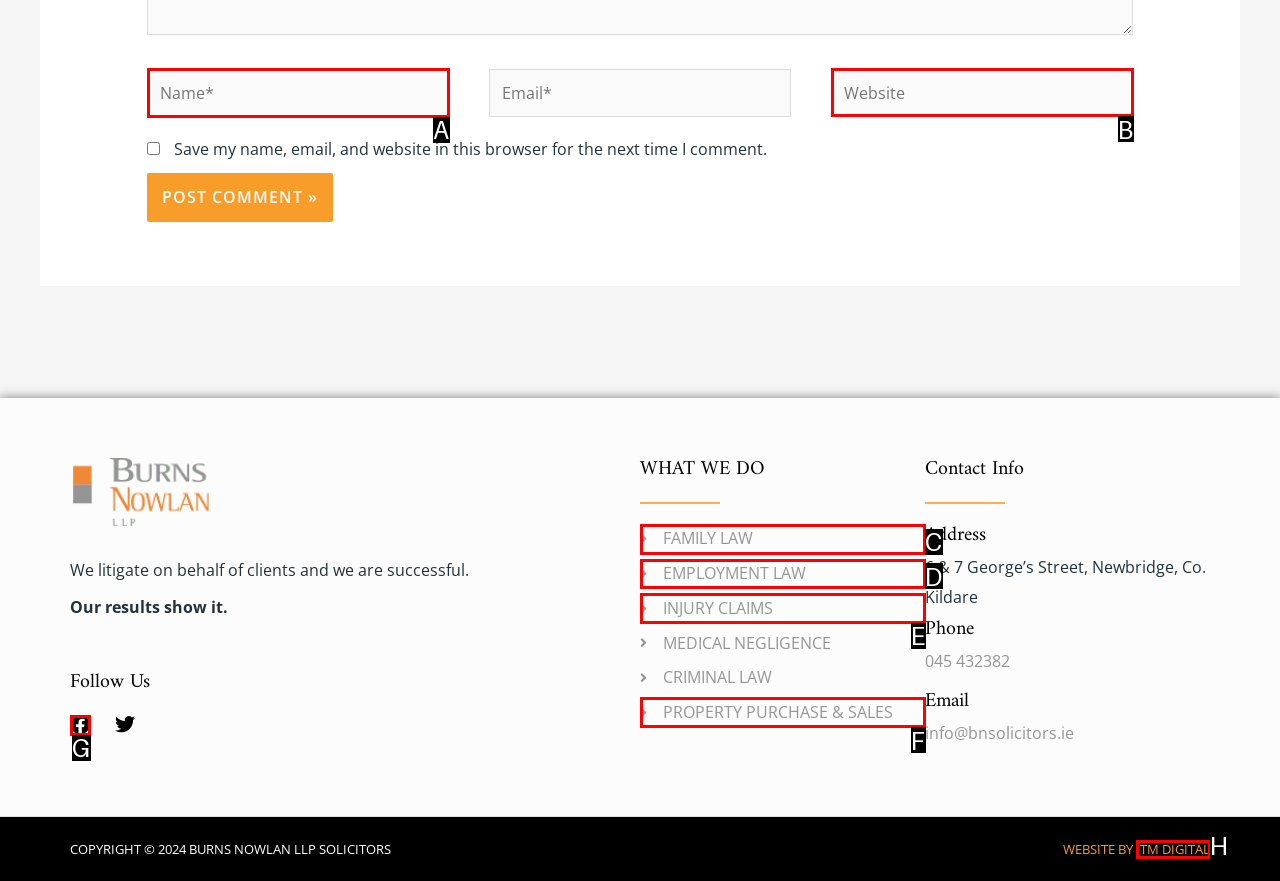Tell me which one HTML element I should click to complete the following instruction: Learn about the 'Party Rental Software'
Answer with the option's letter from the given choices directly.

None